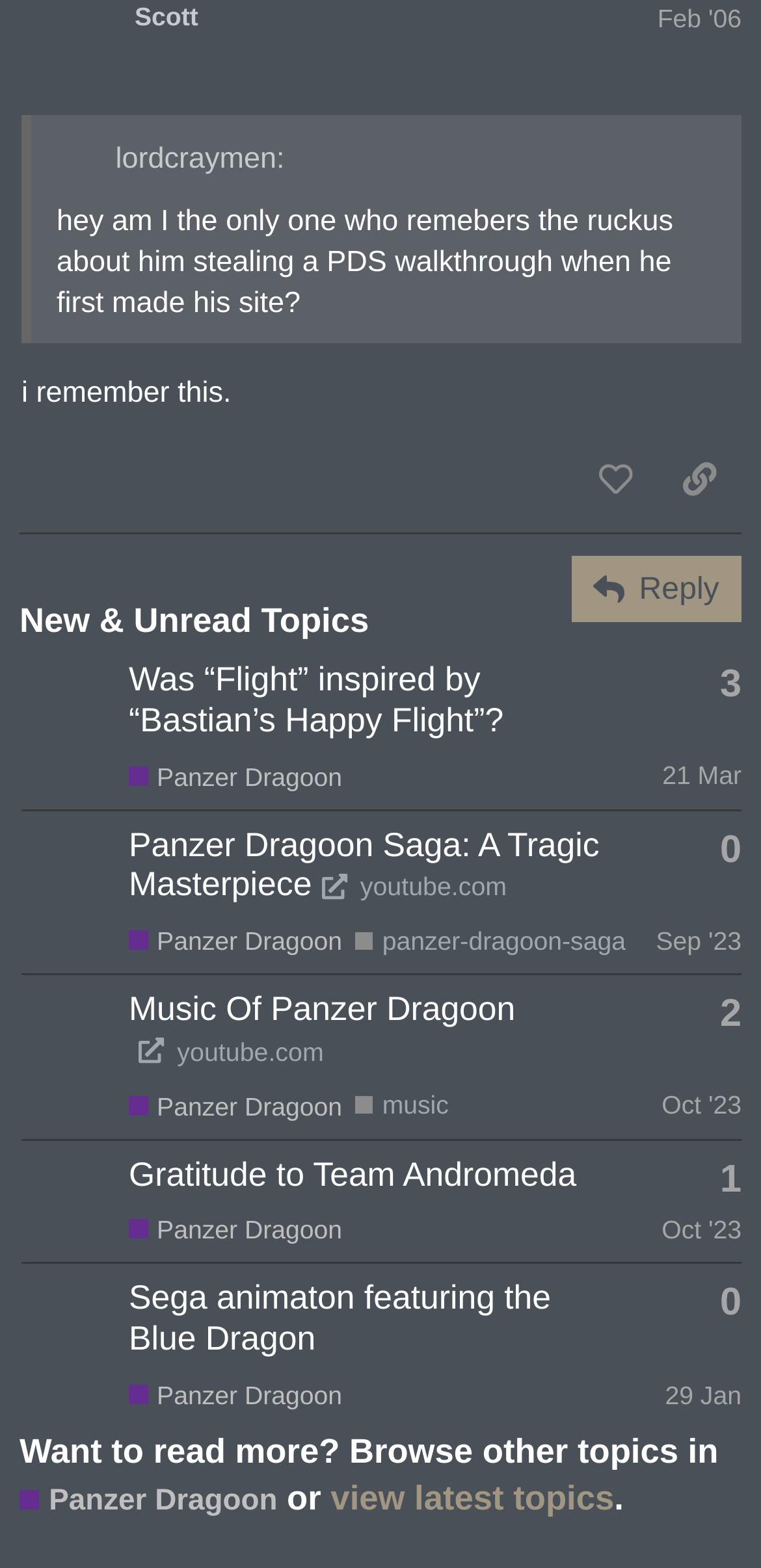Using floating point numbers between 0 and 1, provide the bounding box coordinates in the format (top-left x, top-left y, bottom-right x, bottom-right y). Locate the UI element described here: aria-label="Team_Andromeda's profile, latest poster"

[0.028, 0.649, 0.151, 0.671]